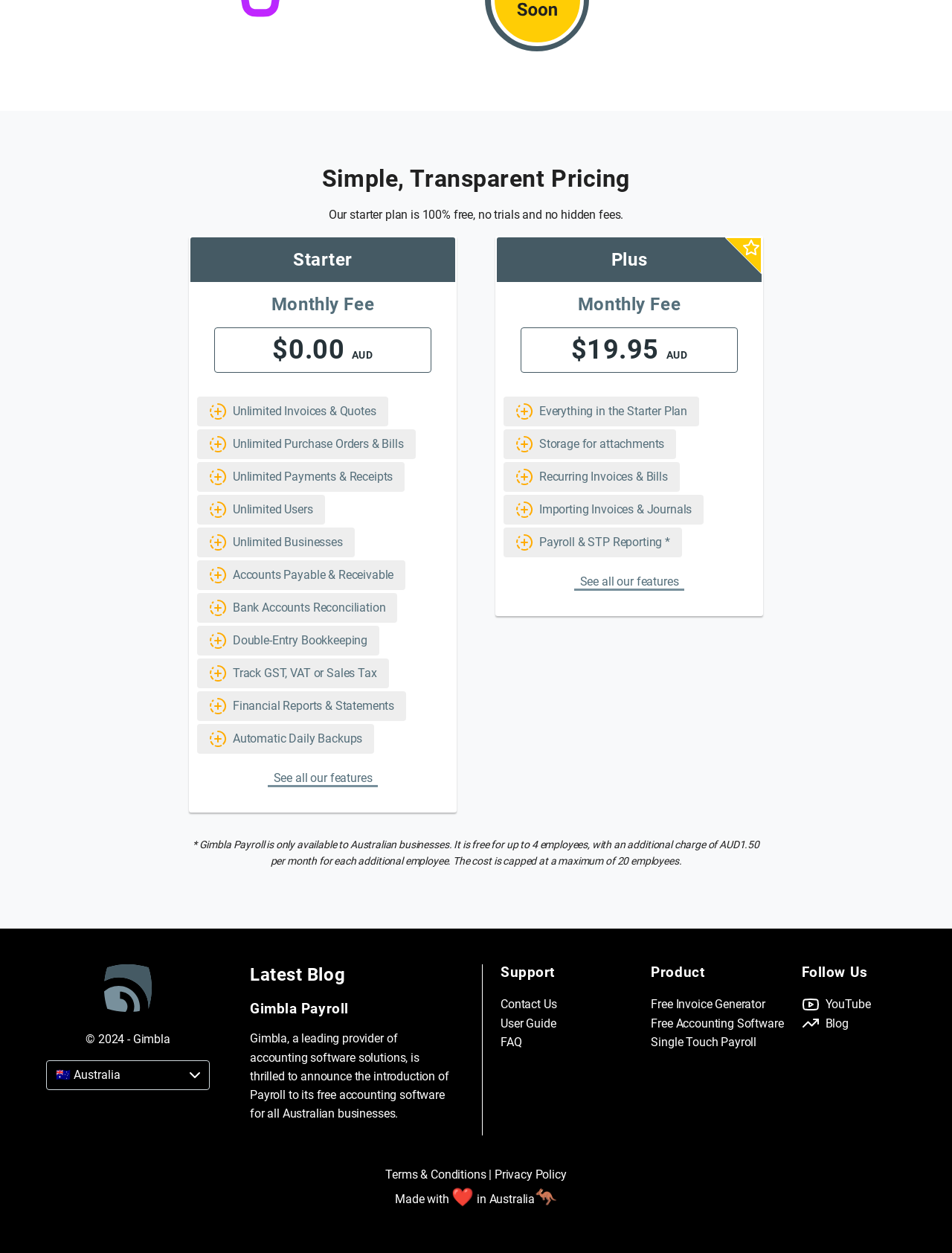Please identify the bounding box coordinates of the clickable region that I should interact with to perform the following instruction: "Follow Gimbla on YouTube". The coordinates should be expressed as four float numbers between 0 and 1, i.e., [left, top, right, bottom].

[0.842, 0.794, 0.981, 0.809]